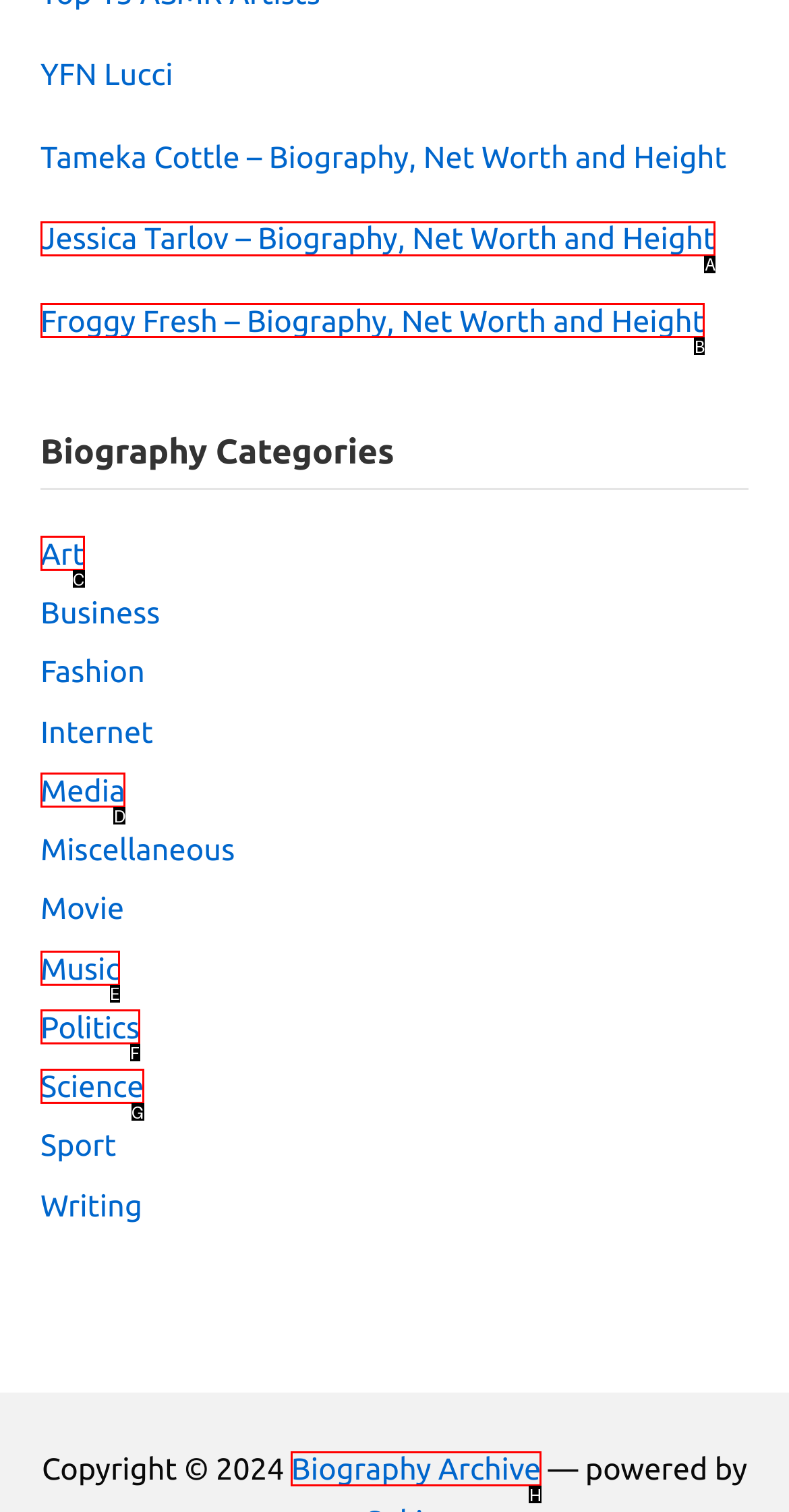Identify which lettered option to click to carry out the task: Visit the Biography Archive. Provide the letter as your answer.

H